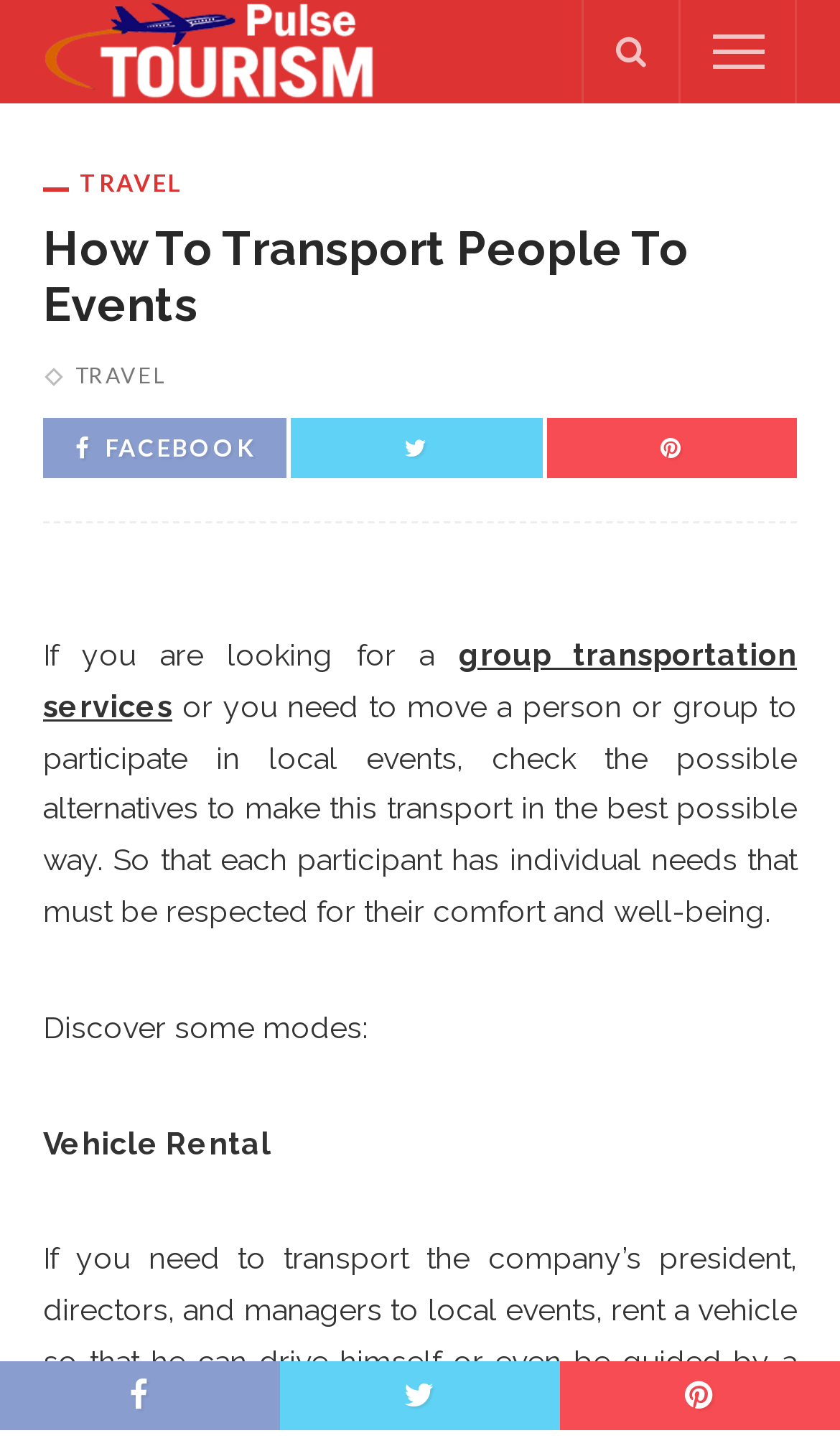Analyze the image and provide a detailed answer to the question: What is the main topic of this webpage?

The main topic of this webpage is transportation services, specifically for groups of people attending local events. This can be inferred from the heading 'How To Transport People To Events' and the text that follows, which discusses the importance of considering individual needs for comfort and well-being.